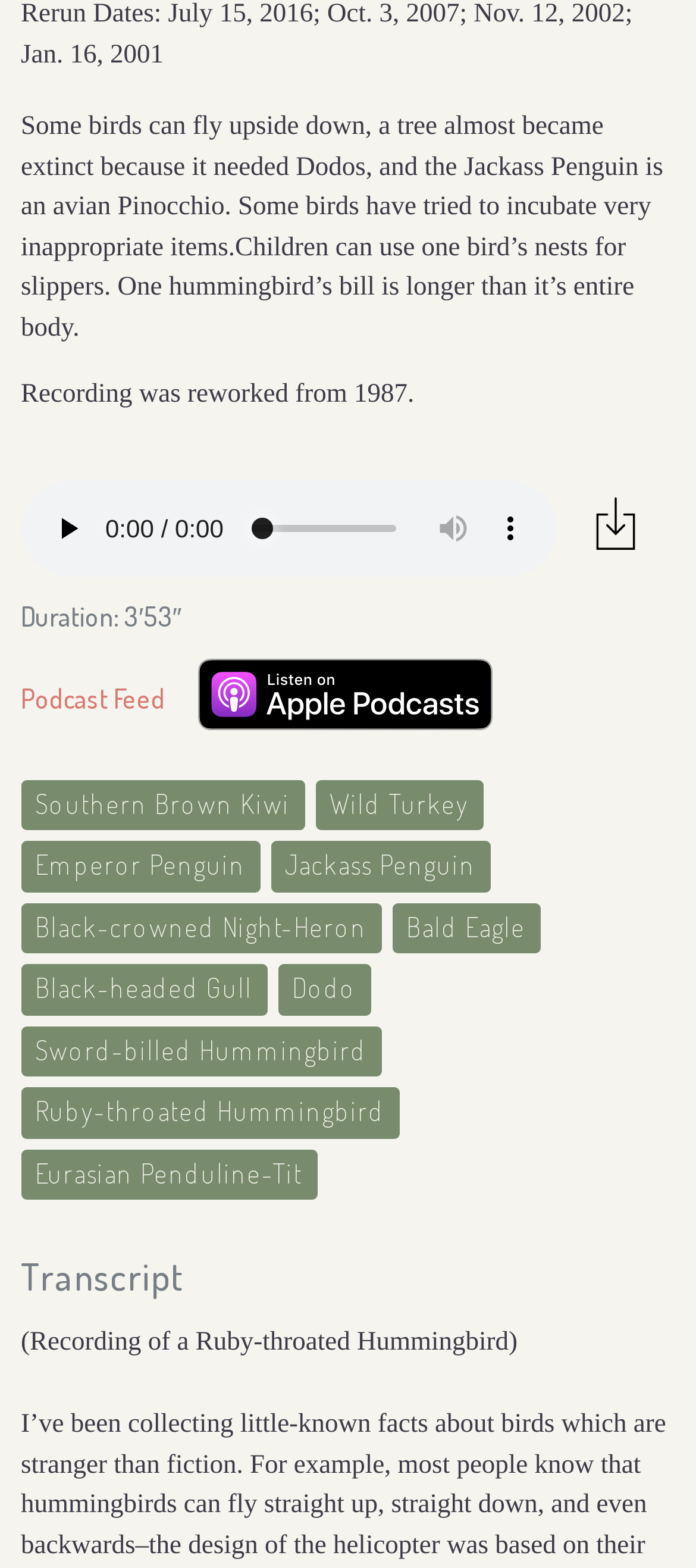Highlight the bounding box of the UI element that corresponds to this description: "Refund policy".

None